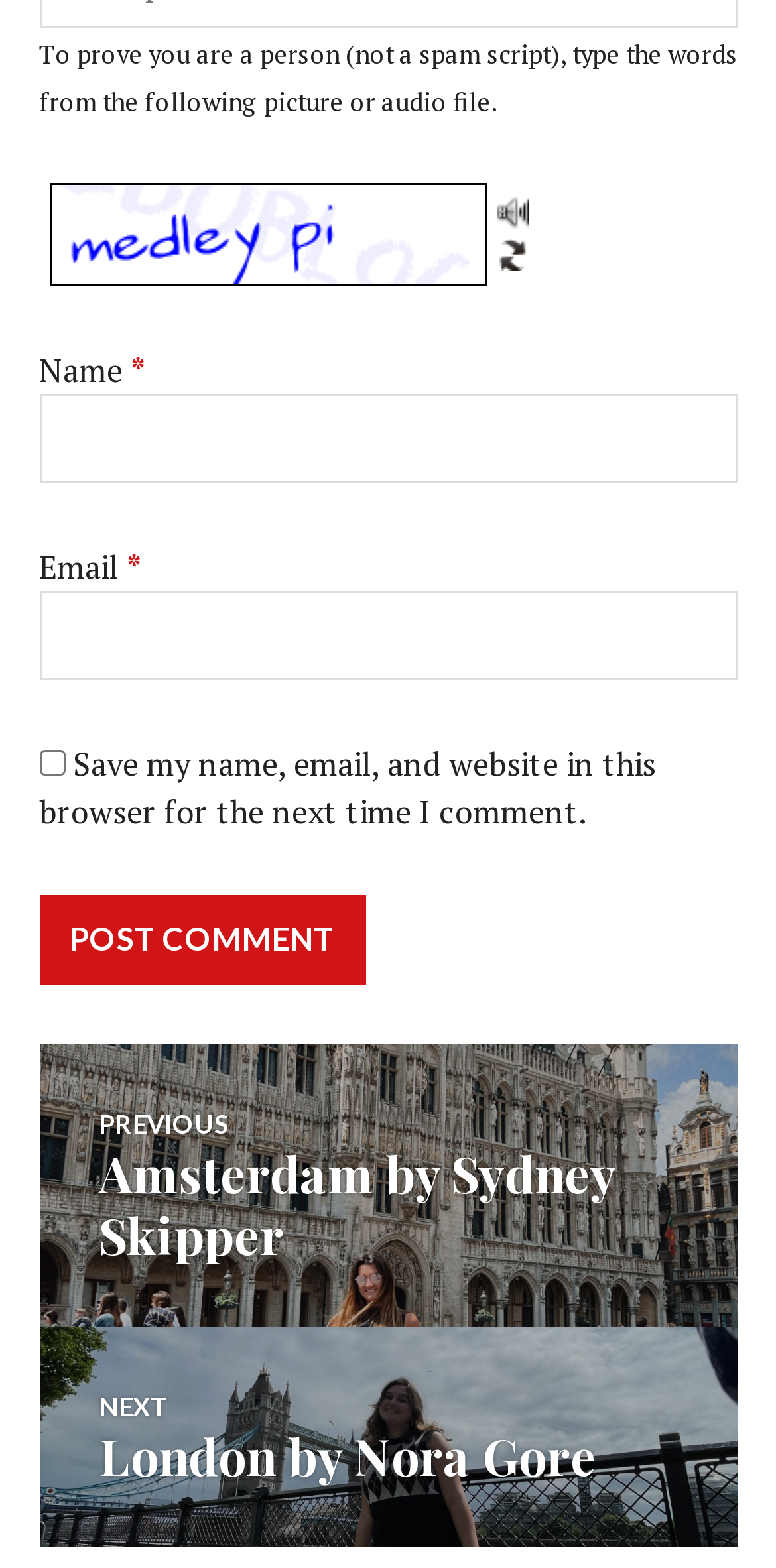Using the description: "Listen", identify the bounding box of the corresponding UI element in the screenshot.

[0.64, 0.123, 0.681, 0.143]